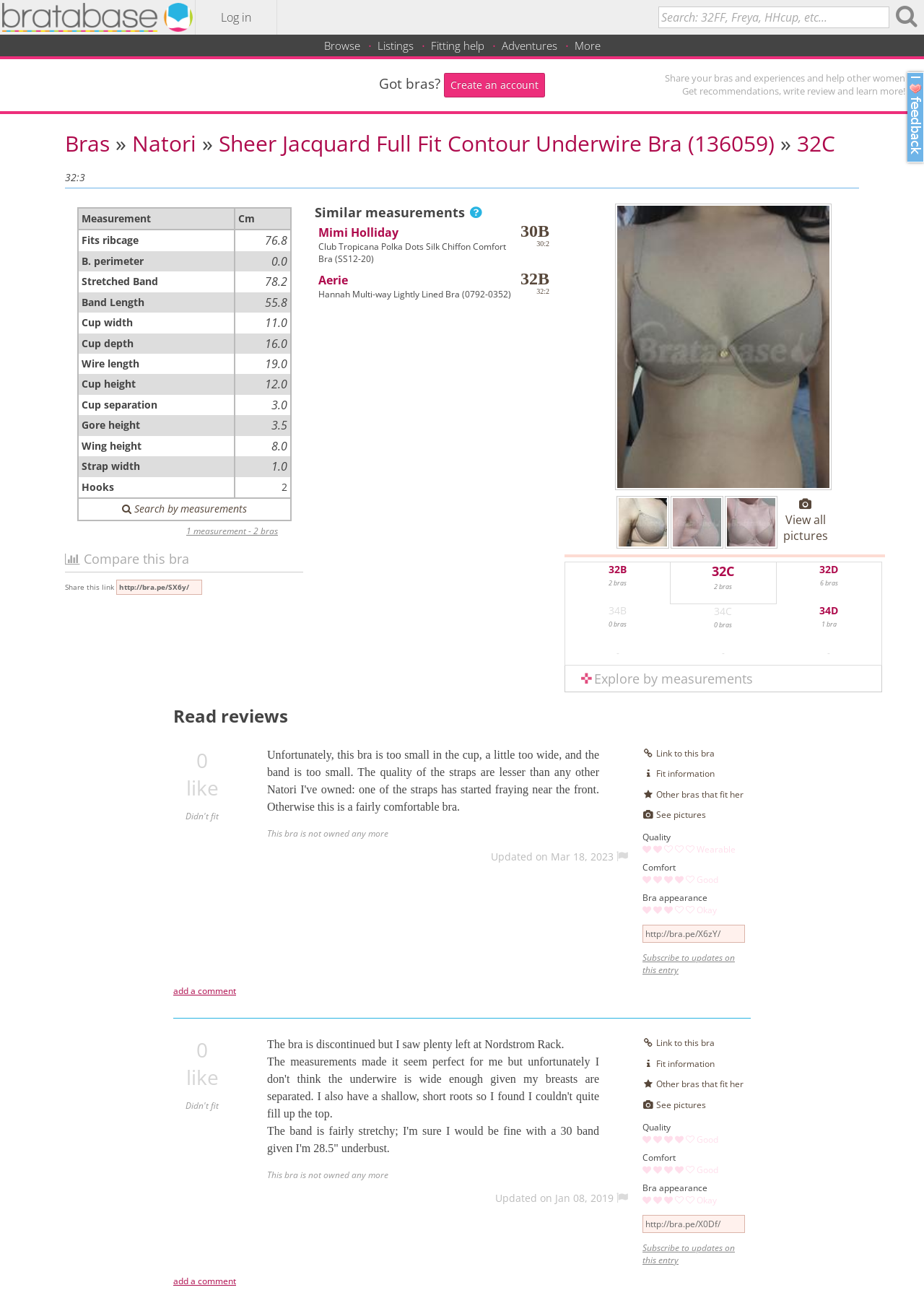How many measurements are listed for this bra?
Based on the content of the image, thoroughly explain and answer the question.

The table with the measurements has 10 rows, each corresponding to a different measurement, such as 'Fits ribcage', 'B. perimeter', 'Stretched Band', and so on. Therefore, there are 10 measurements listed for this bra.